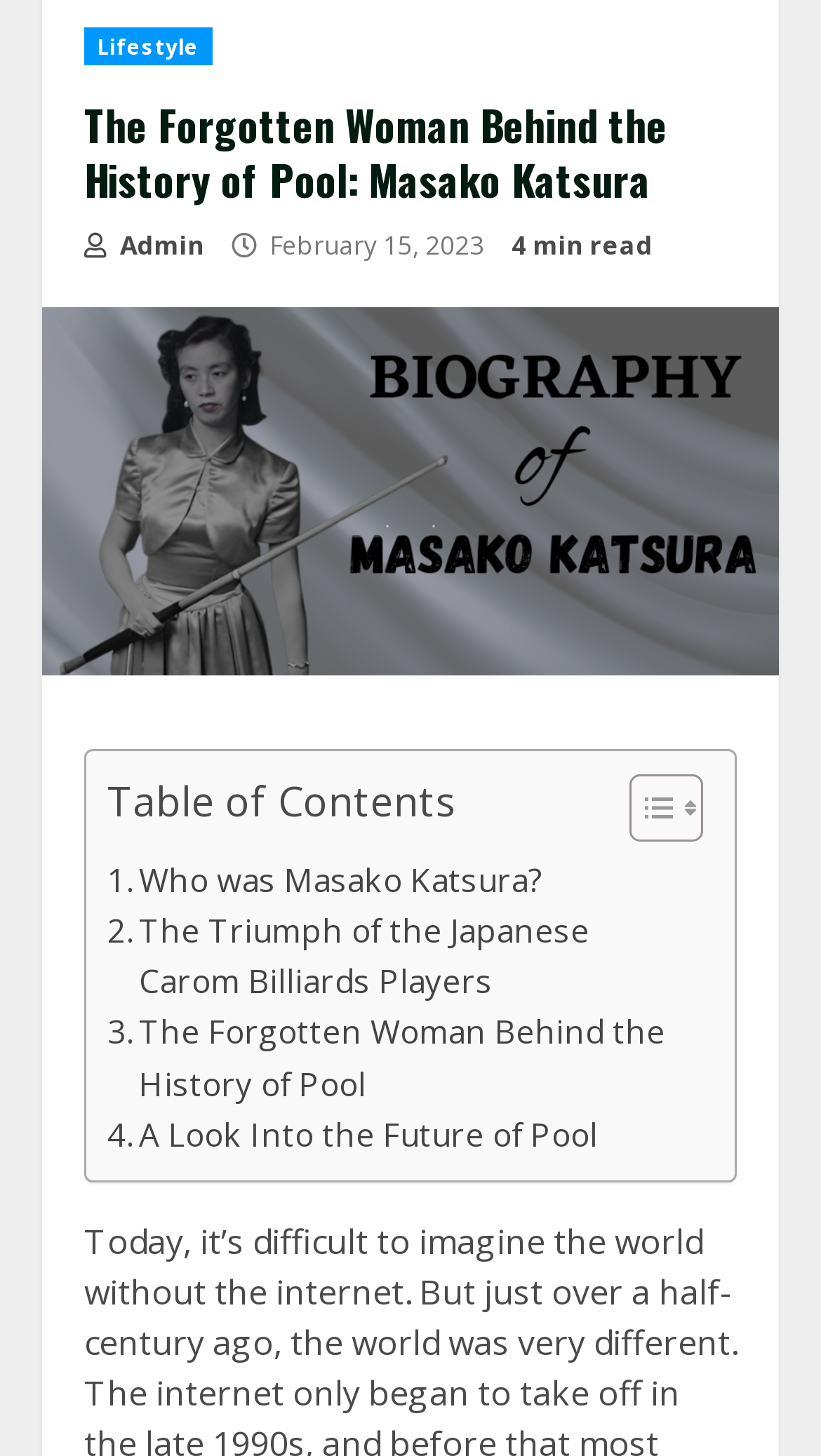Determine the bounding box for the UI element as described: "Lifestyle". The coordinates should be represented as four float numbers between 0 and 1, formatted as [left, top, right, bottom].

[0.103, 0.018, 0.259, 0.044]